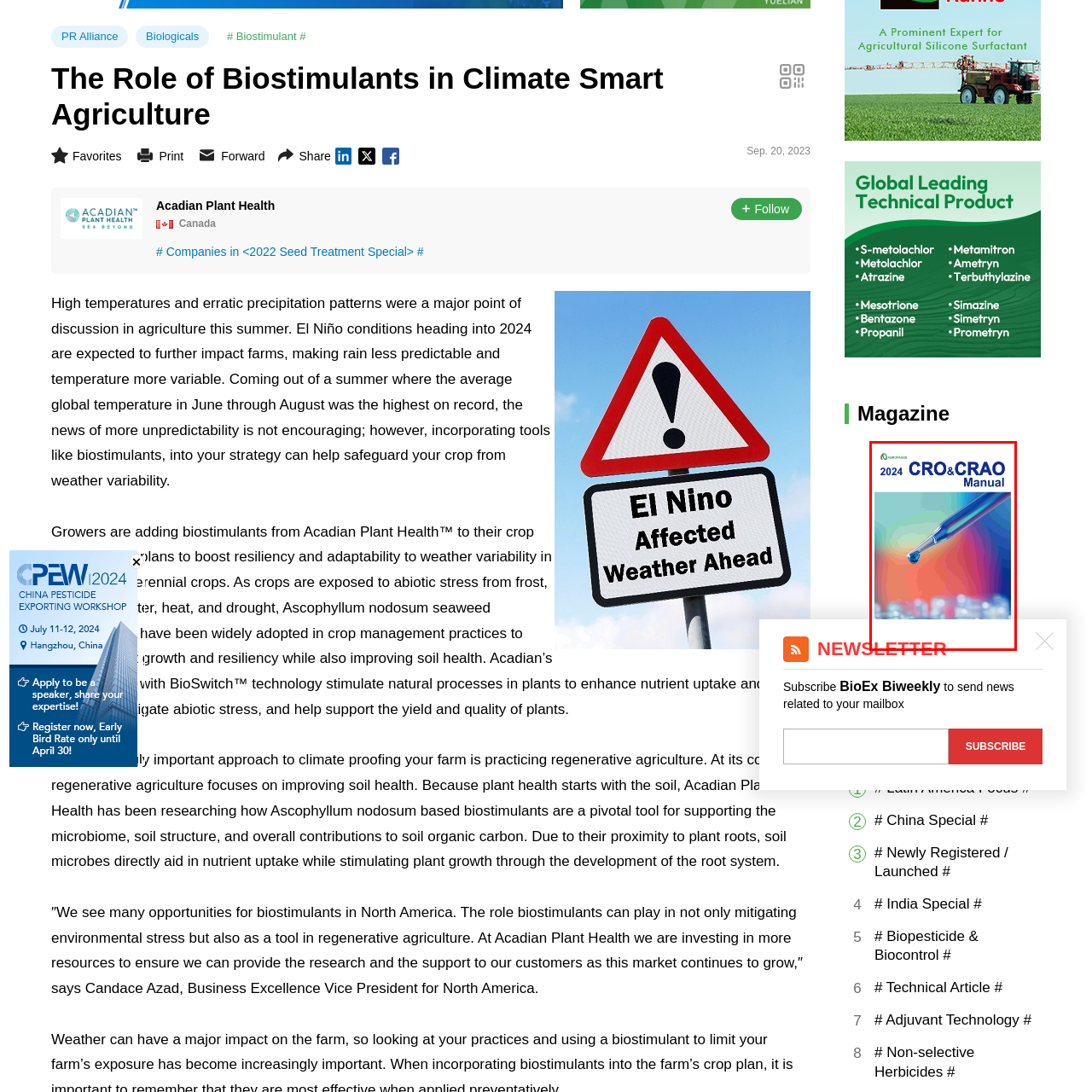Create a detailed description of the image enclosed by the red bounding box.

The image features the cover of the "2024 CRO & CRAO Manual," highlighting a sleek laboratory pipette poised to dispense a drop of liquid against a vibrant, softly blurred background. The title is prominently displayed in bold blue lettering at the top, with the year clearly stated, indicating the manual's relevance for current practices. This cover design suggests a focus on precision and scientific inquiry, making it a vital resource for professionals in the field. The bottom section of the cover is partially obscured but hints at additional content related to a newsletter, suggesting a connection to ongoing updates in the industry.